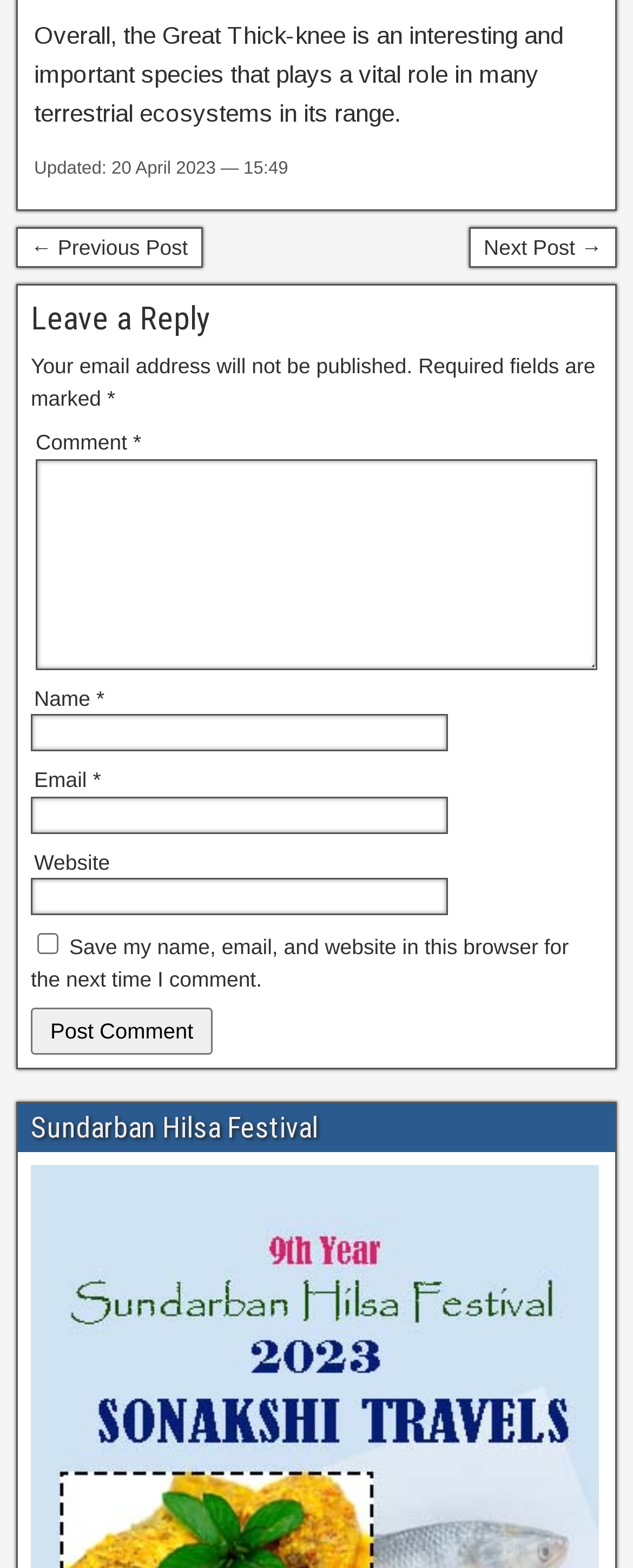Please identify the bounding box coordinates of the element I need to click to follow this instruction: "Go to the previous post".

[0.026, 0.145, 0.32, 0.171]